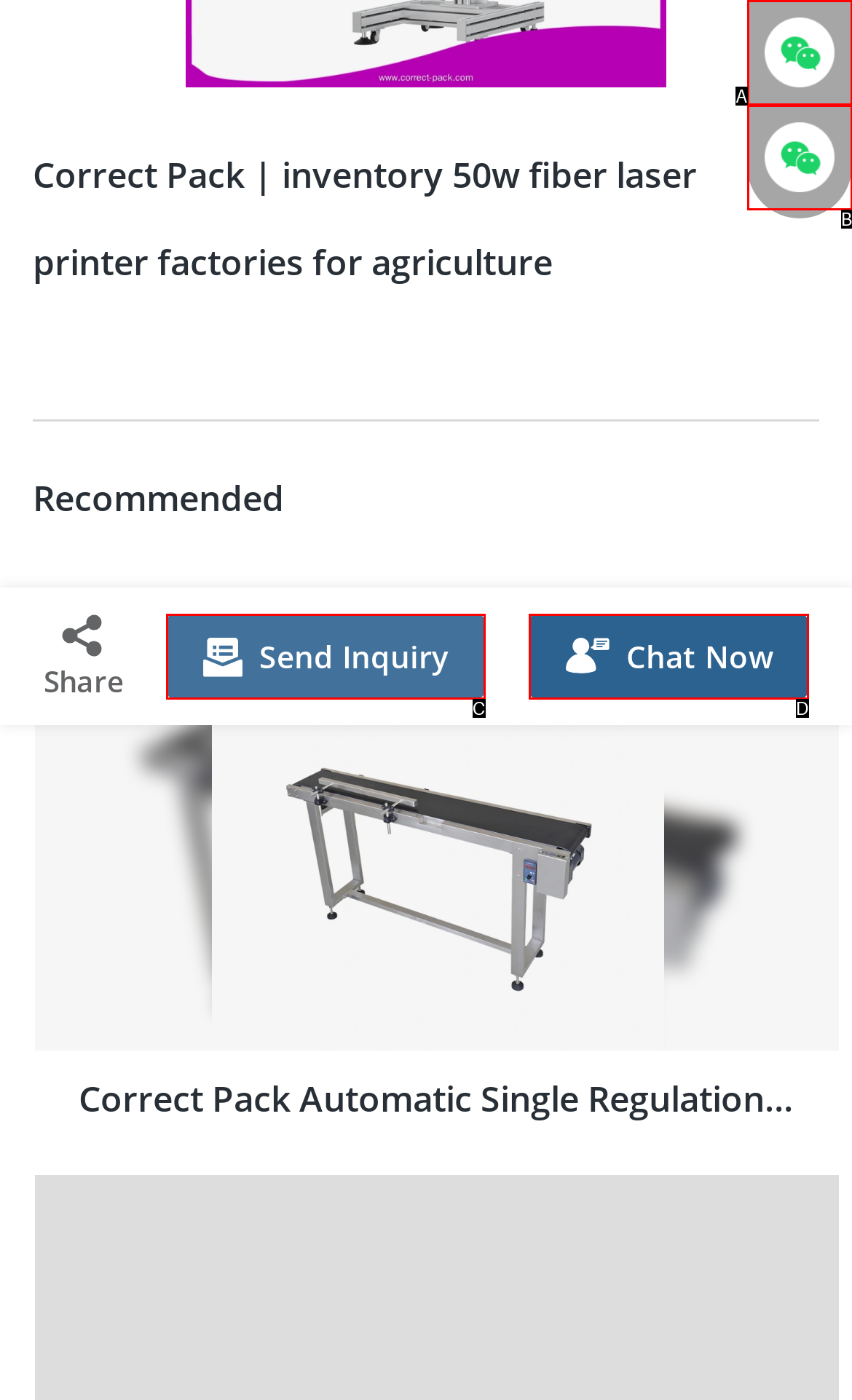Identify the HTML element that best fits the description: aria-label="navsearch-button". Respond with the letter of the corresponding element.

None